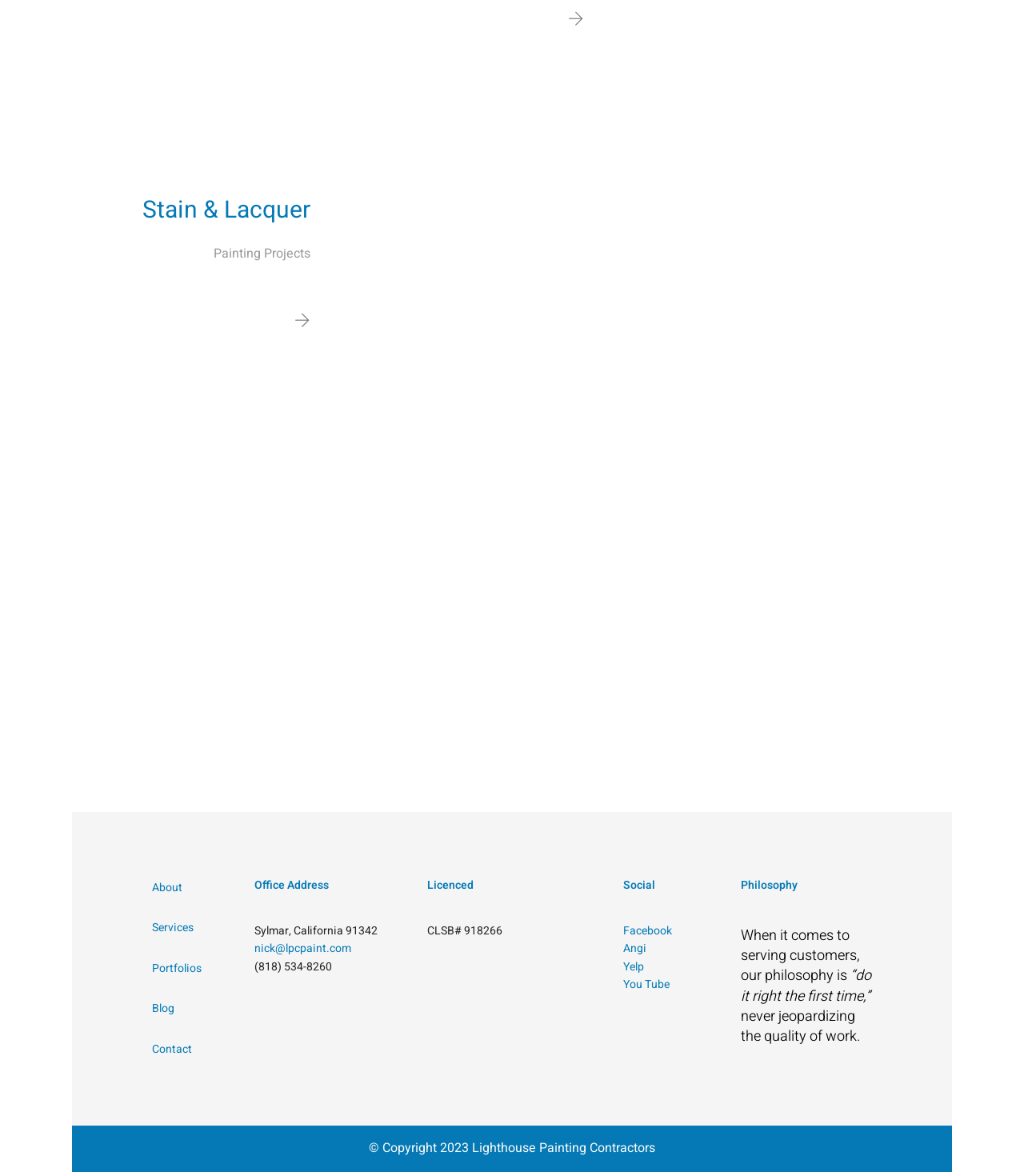Please use the details from the image to answer the following question comprehensively:
What is the company's office address?

I found the company's office address by looking at the section with the heading 'Office Address'. The text below the heading states 'Sylmar, California 91342'.